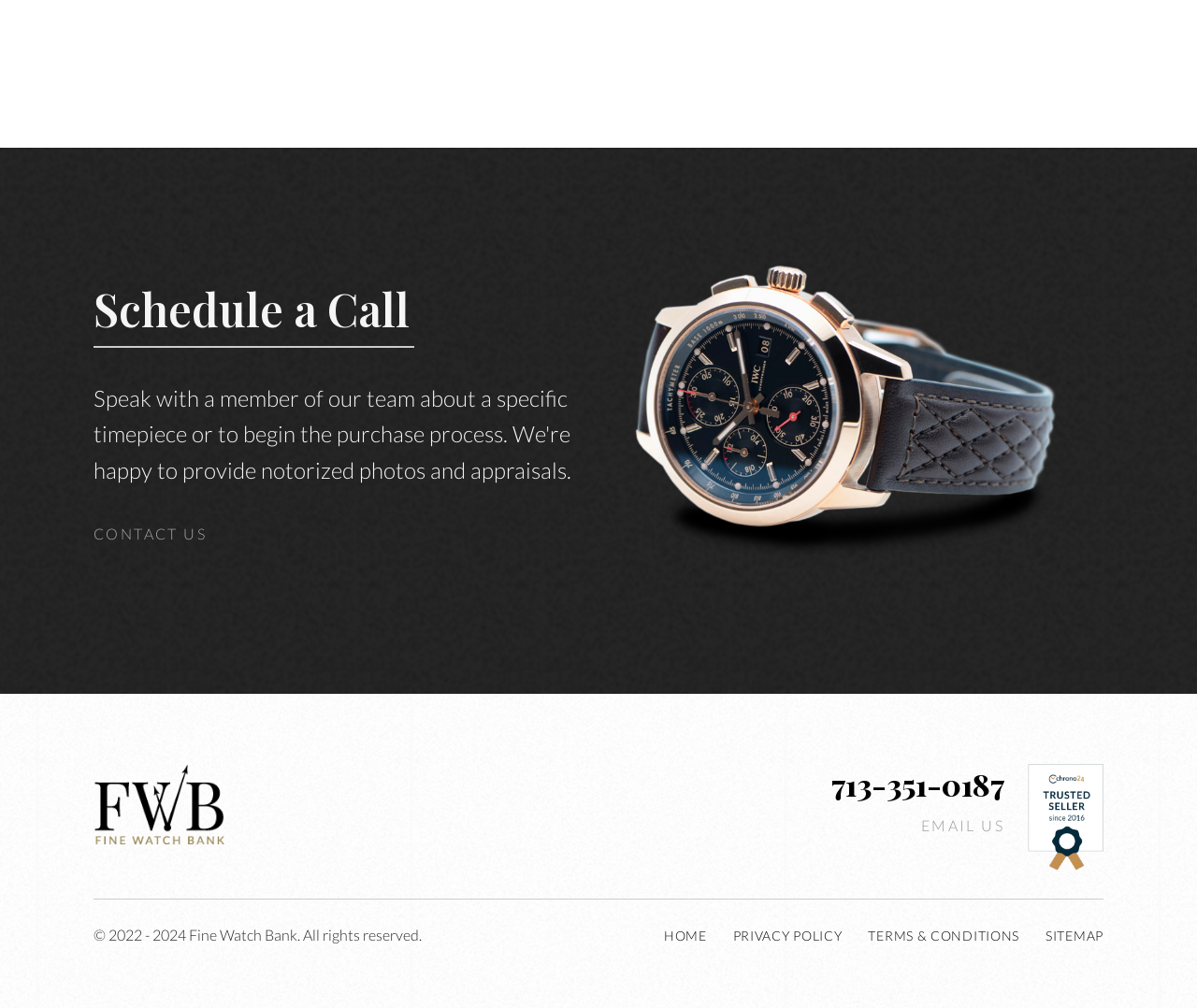Locate the bounding box coordinates of the area that needs to be clicked to fulfill the following instruction: "Email us". The coordinates should be in the format of four float numbers between 0 and 1, namely [left, top, right, bottom].

[0.769, 0.809, 0.839, 0.829]